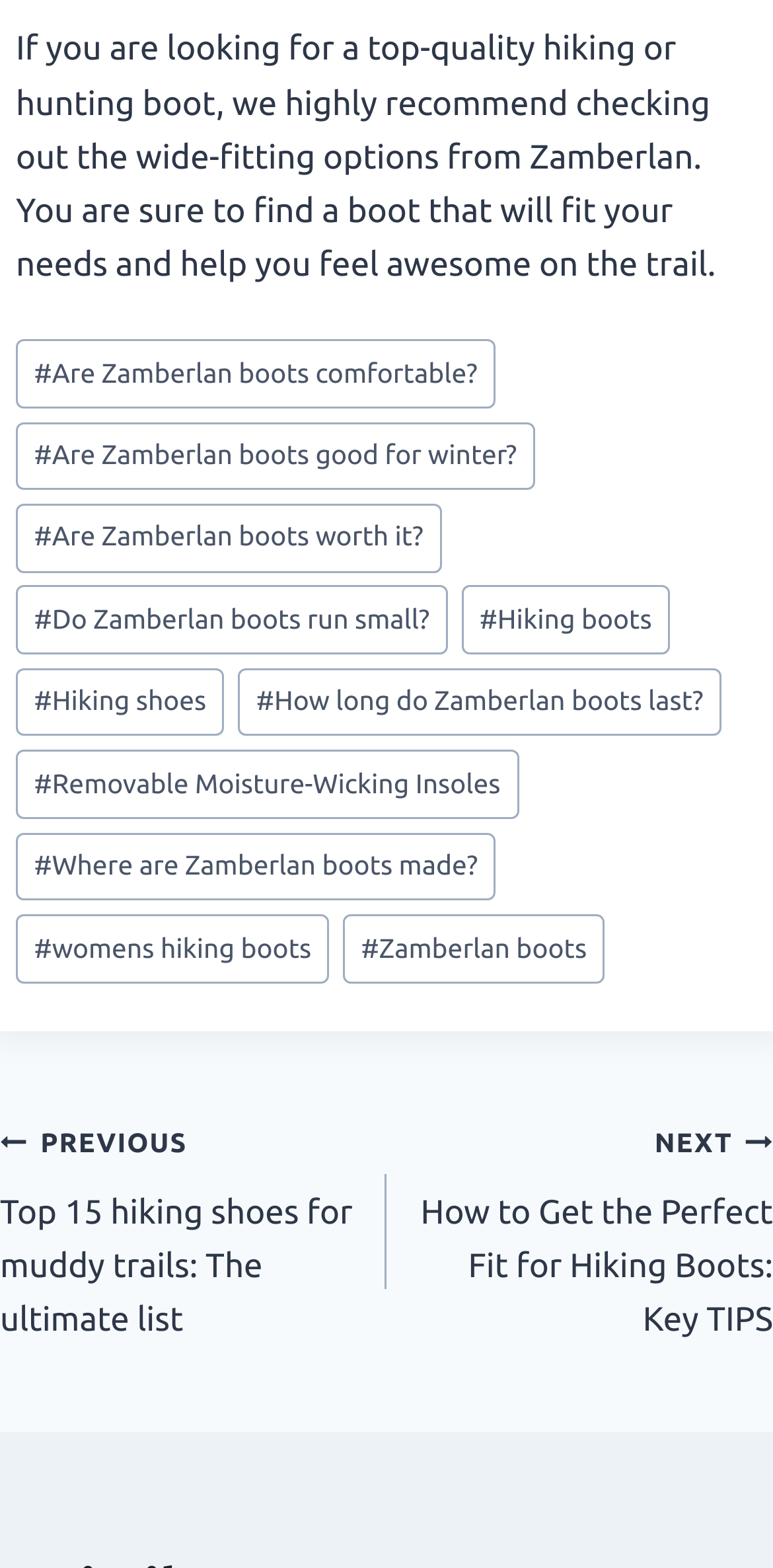Determine the bounding box coordinates of the clickable element to complete this instruction: "Go to 'How to Get the Perfect Fit for Hiking Boots: Key TIPS'". Provide the coordinates in the format of four float numbers between 0 and 1, [left, top, right, bottom].

[0.5, 0.711, 1.0, 0.859]